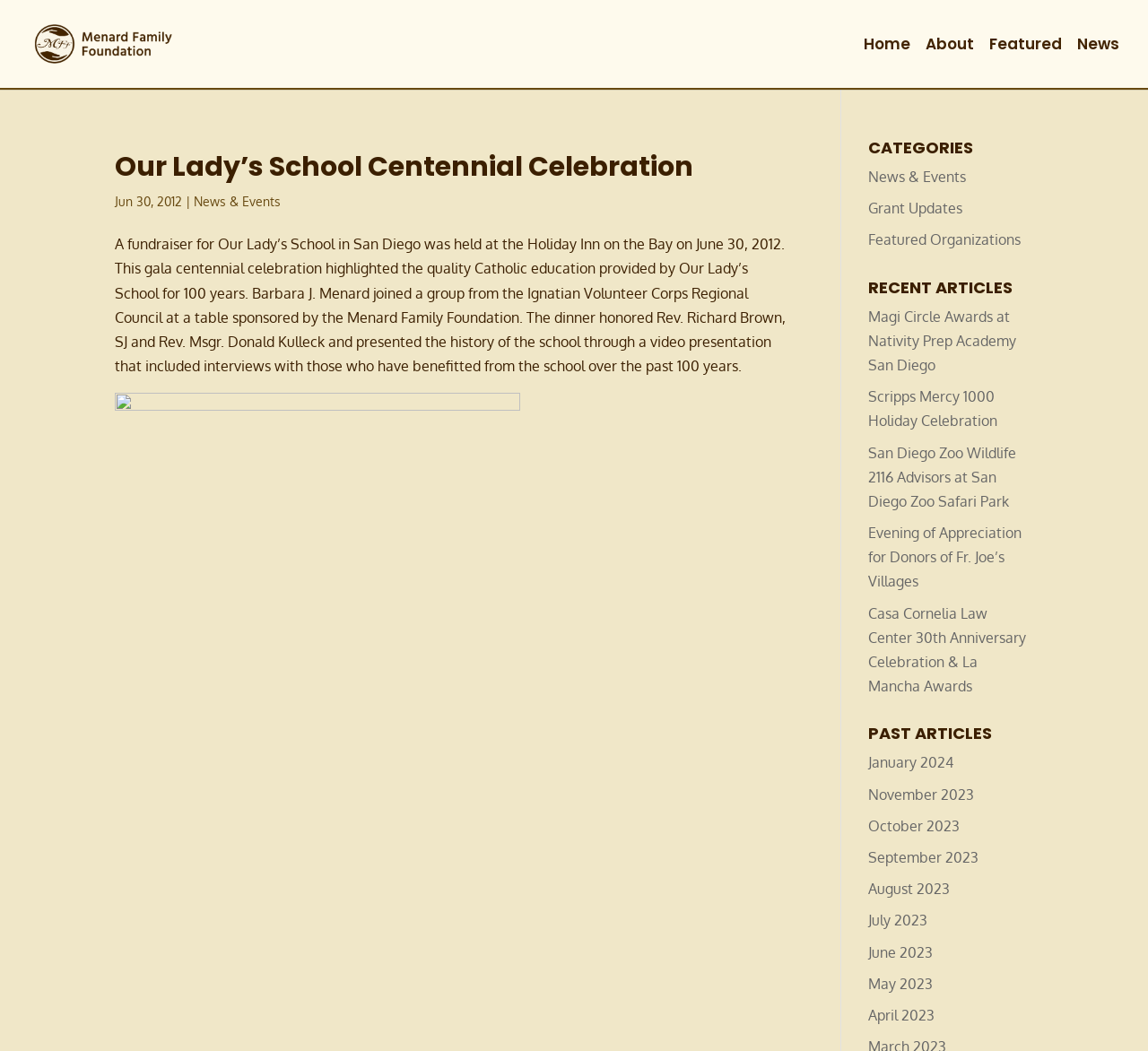Calculate the bounding box coordinates for the UI element based on the following description: "News & Events". Ensure the coordinates are four float numbers between 0 and 1, i.e., [left, top, right, bottom].

[0.756, 0.16, 0.842, 0.177]